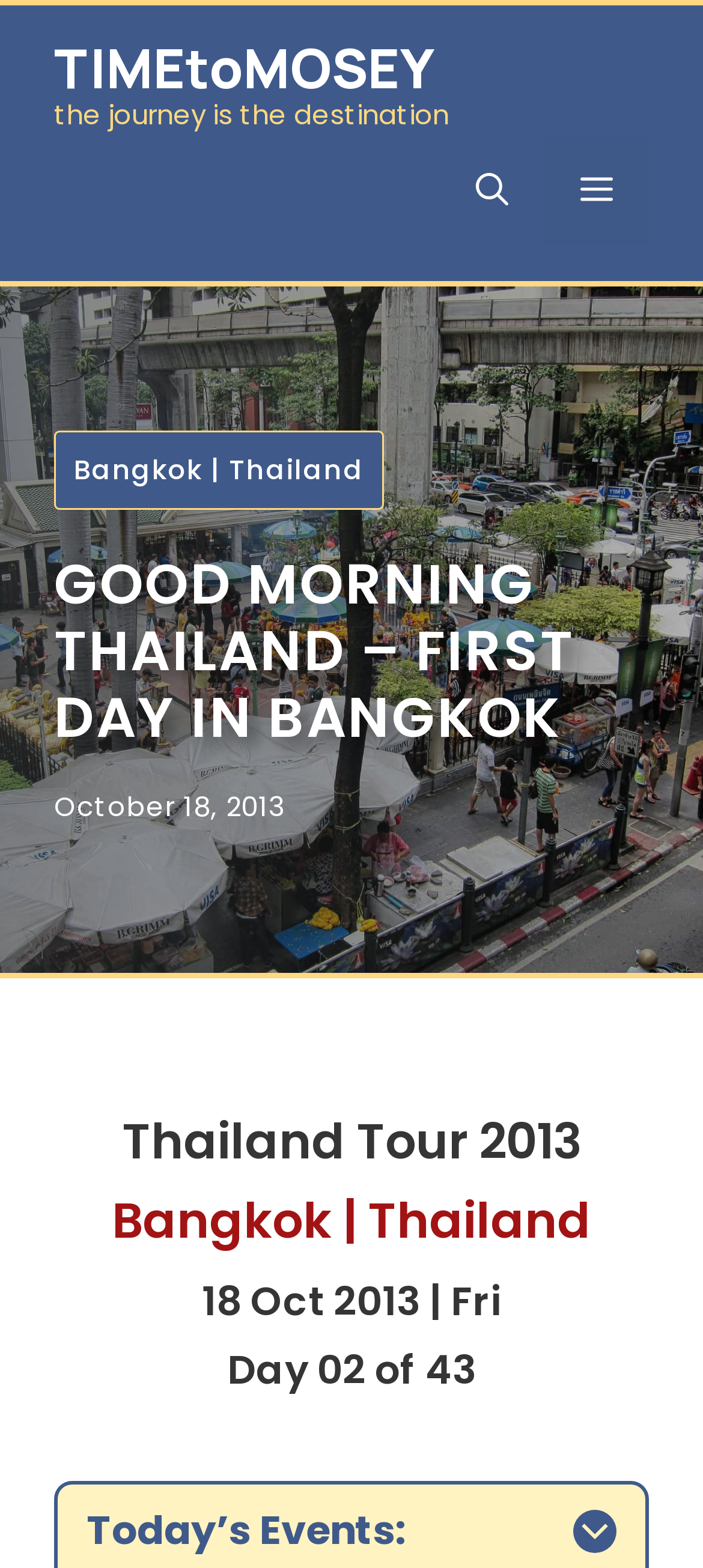Please reply to the following question with a single word or a short phrase:
What is the destination mentioned in the webpage?

Bangkok, Thailand